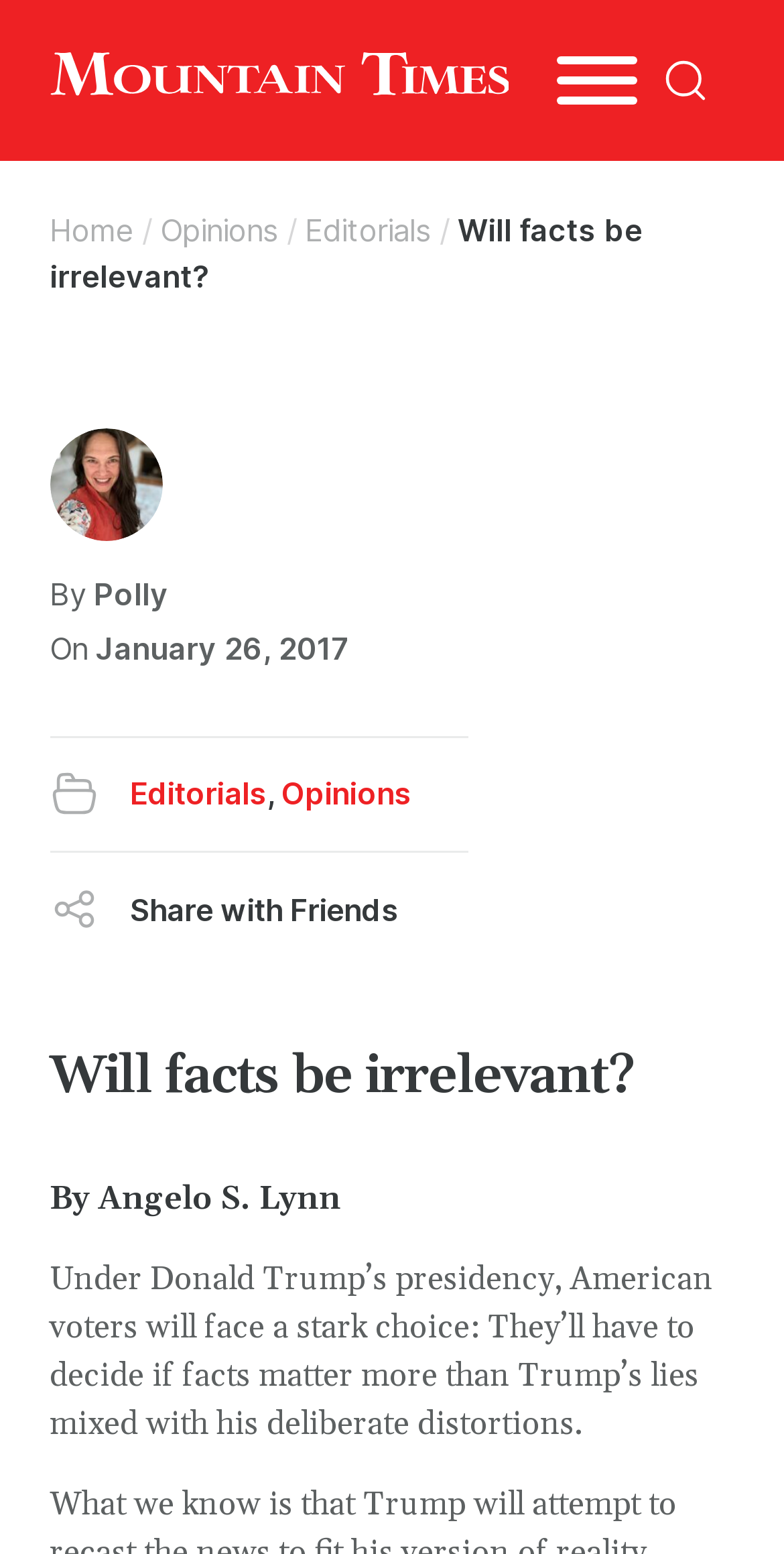Answer the question below using just one word or a short phrase: 
What is the topic of the article?

Facts and lies in Trump's presidency